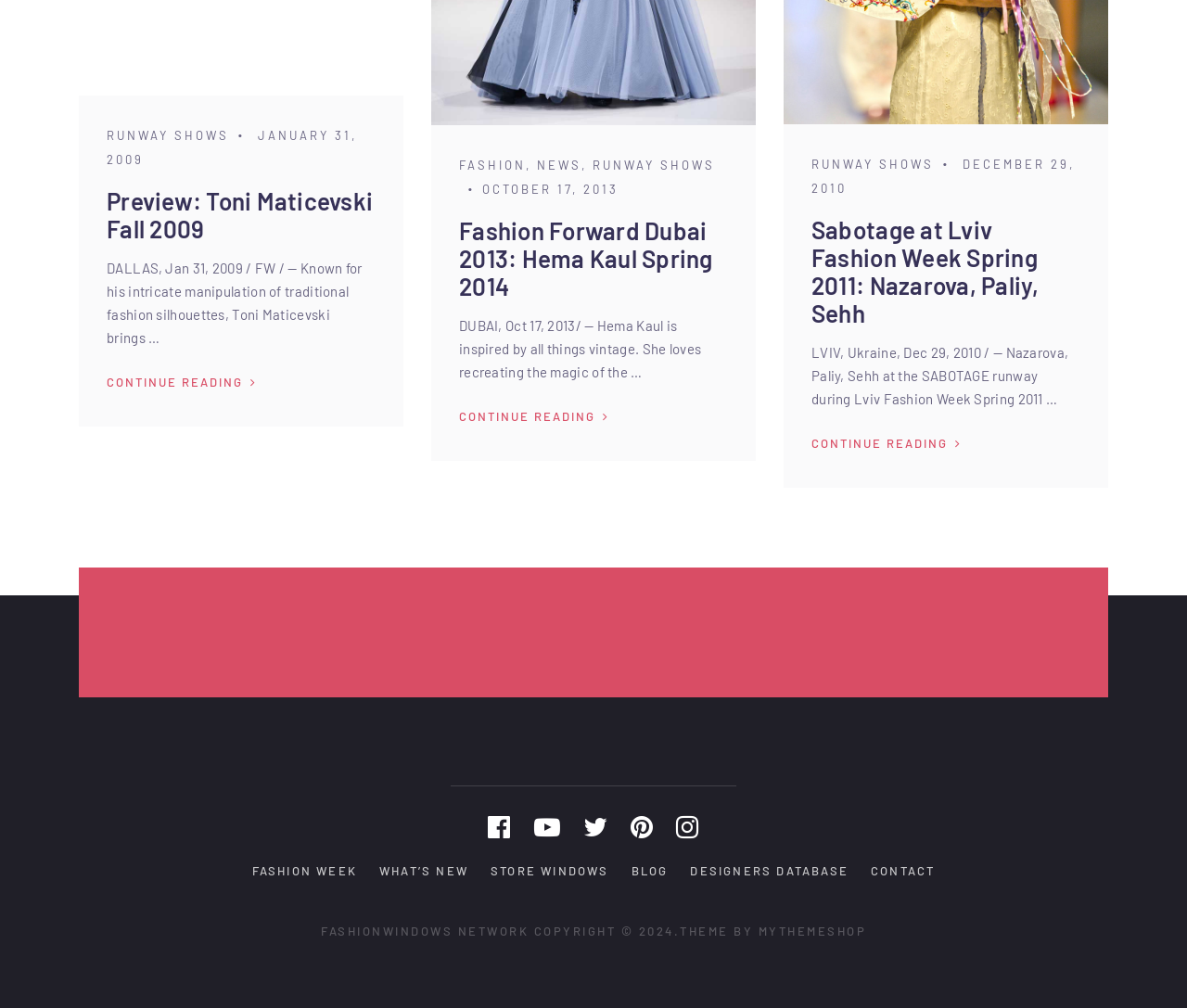Kindly provide the bounding box coordinates of the section you need to click on to fulfill the given instruction: "Continue reading the article".

[0.09, 0.368, 0.216, 0.391]